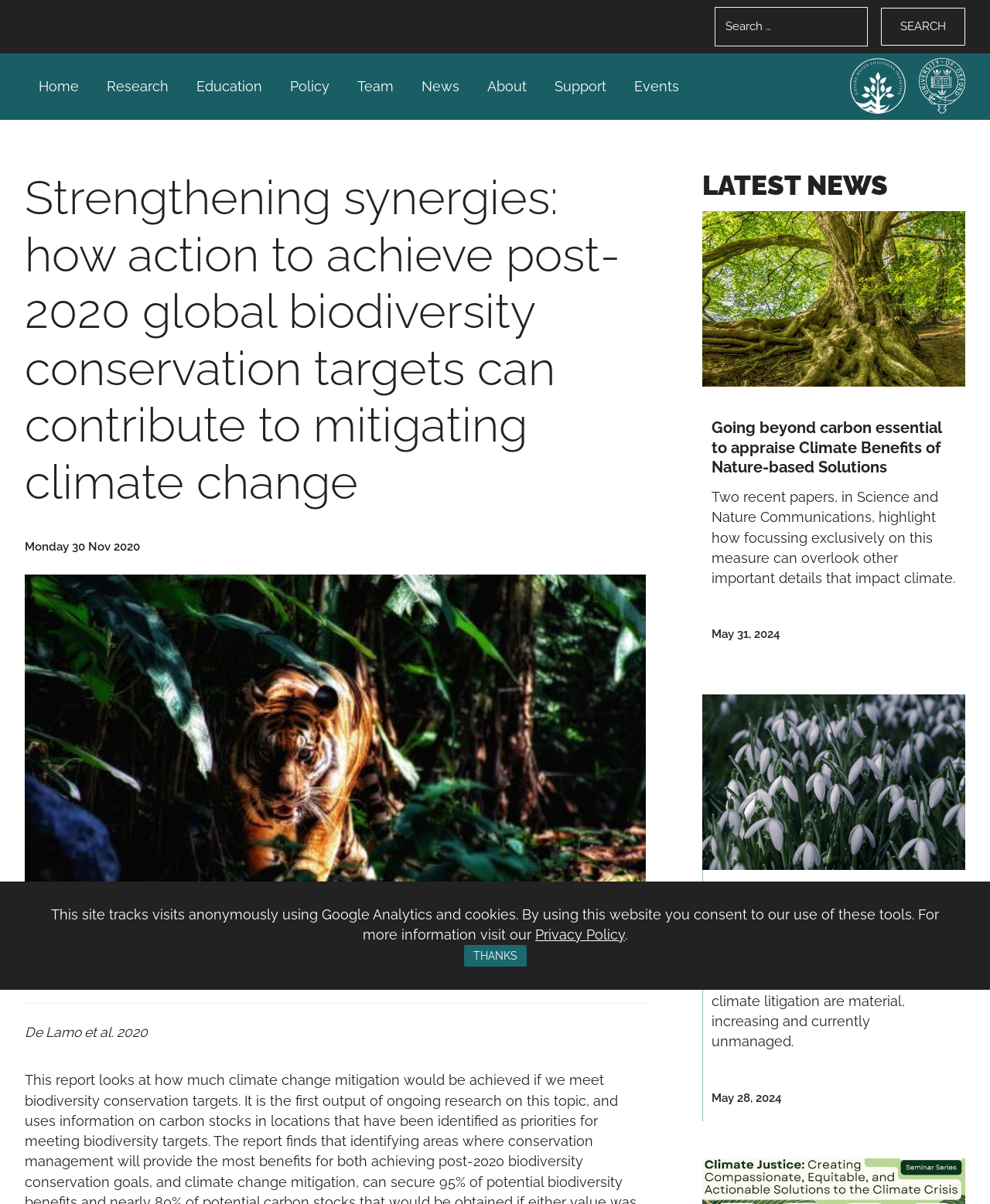Using the provided element description: "Home", determine the bounding box coordinates of the corresponding UI element in the screenshot.

[0.034, 0.062, 0.084, 0.083]